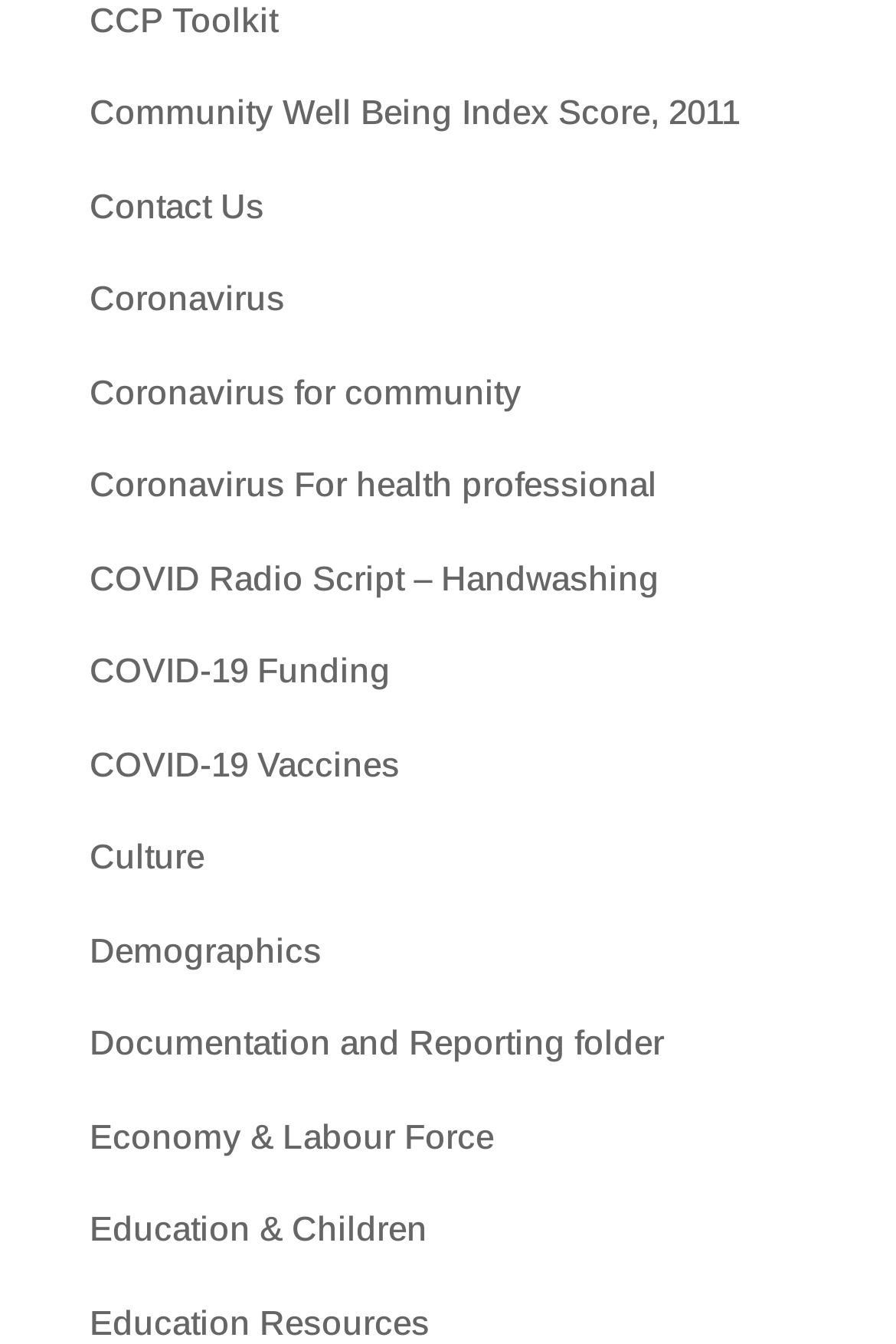What is the last link on the webpage?
Use the image to answer the question with a single word or phrase.

Education Resources